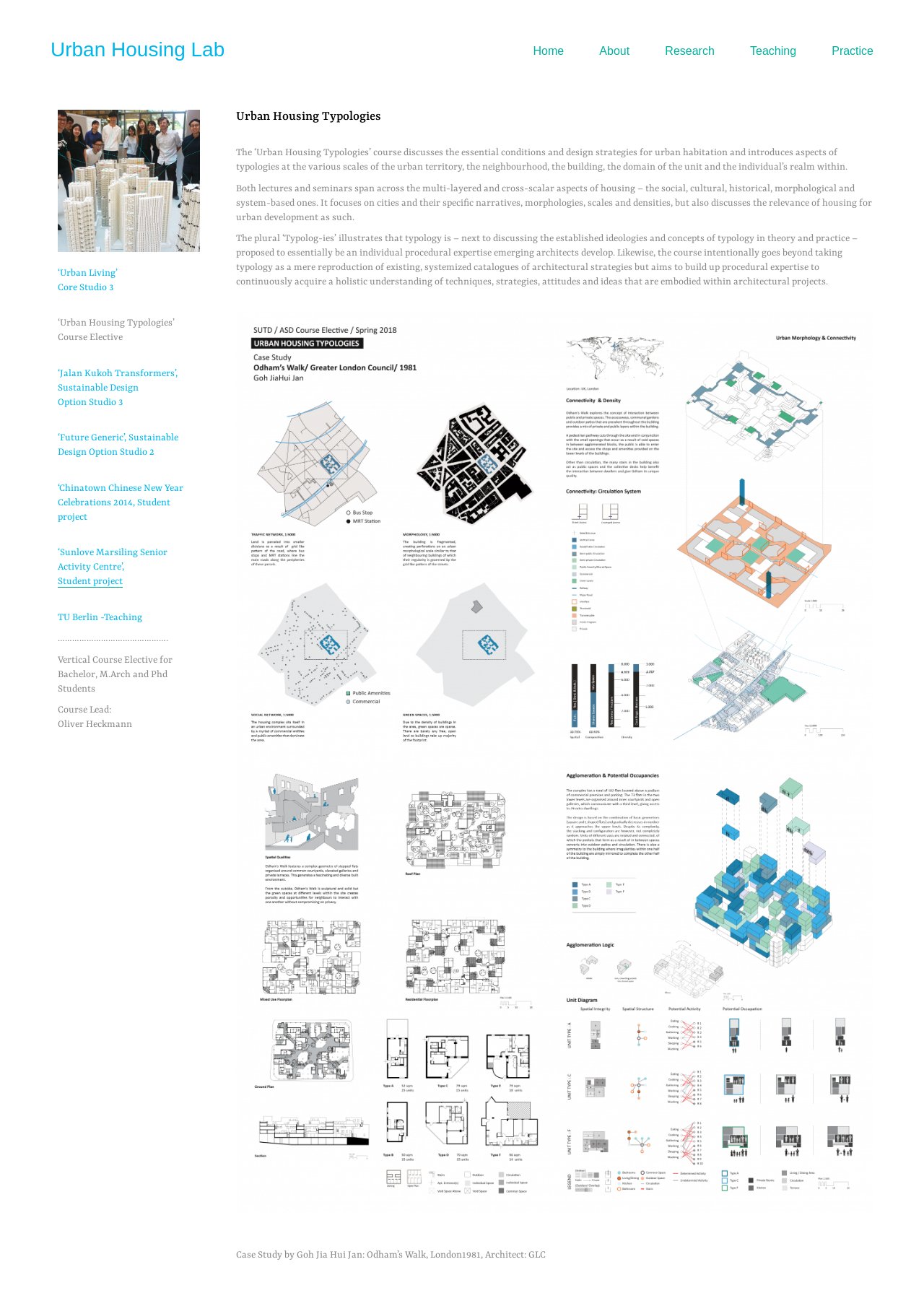Please specify the bounding box coordinates in the format (top-left x, top-left y, bottom-right x, bottom-right y), with all values as floating point numbers between 0 and 1. Identify the bounding box of the UI element described by: Core Studio 3

[0.062, 0.218, 0.123, 0.227]